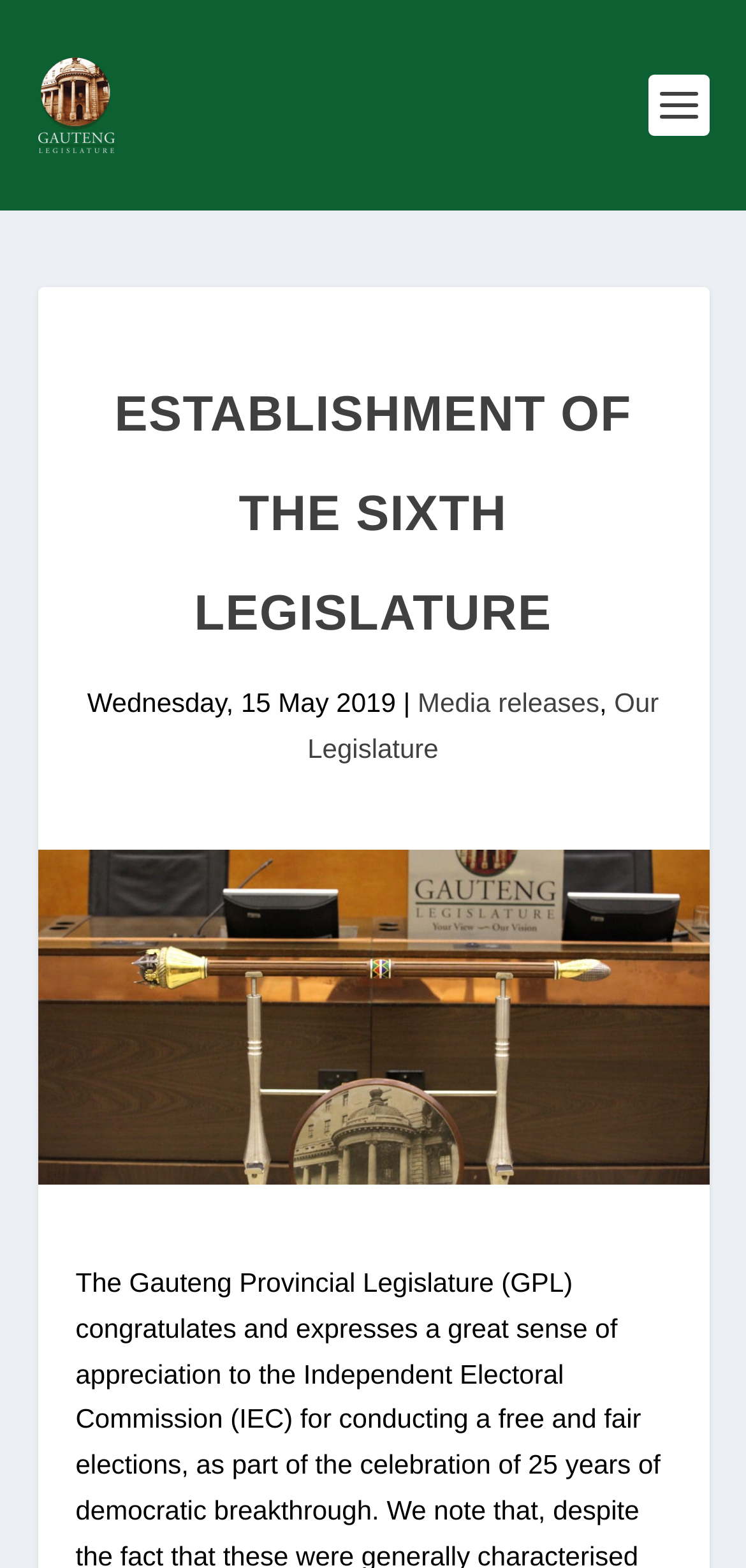How many links are there in the top section?
Look at the image and respond with a single word or a short phrase.

3